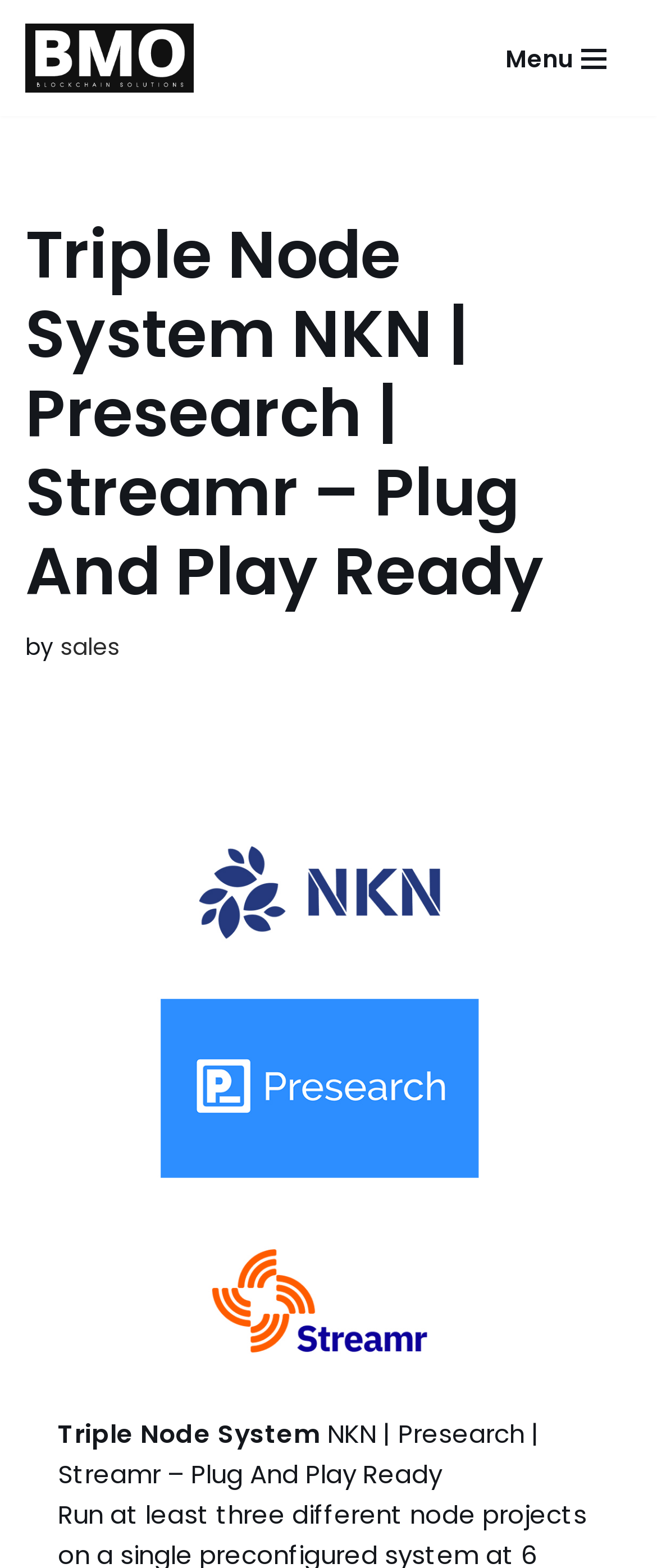Determine the bounding box for the described HTML element: "All". Ensure the coordinates are four float numbers between 0 and 1 in the format [left, top, right, bottom].

None